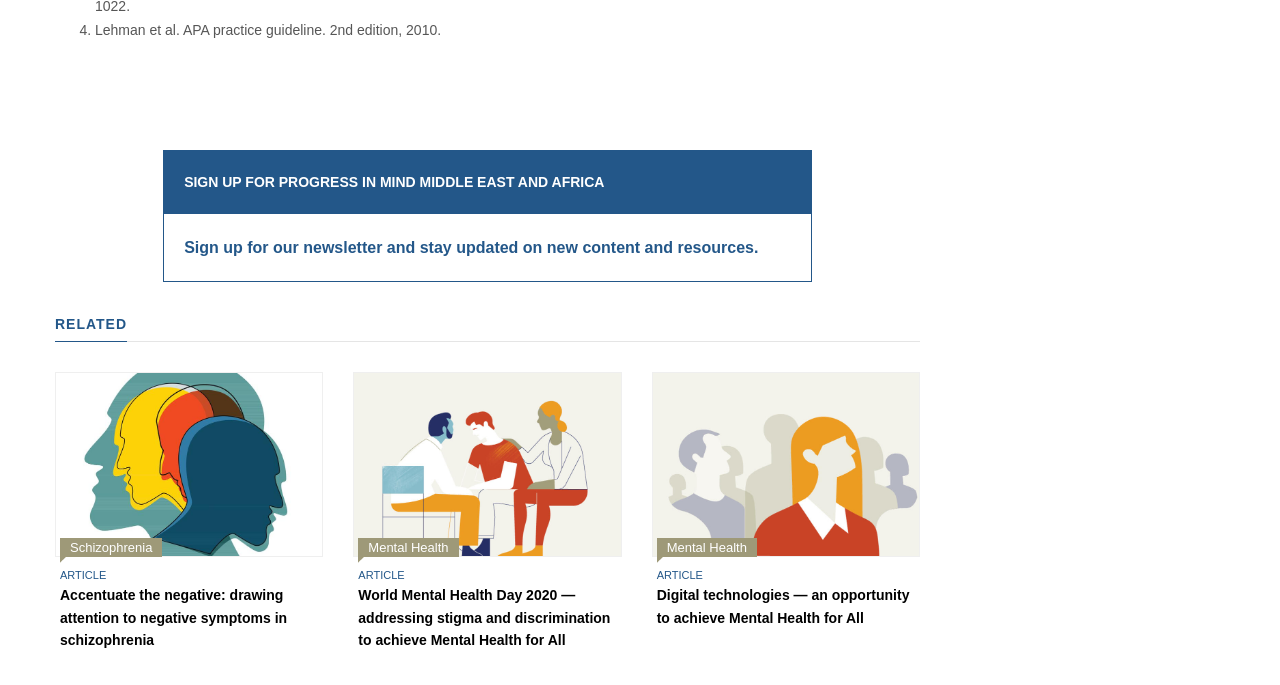Based on the visual content of the image, answer the question thoroughly: How many links are there in the third article?

I inspected the third article element and found three links: one with an empty text, one with the text 'Mental Health', and one with the text 'ARTICLE'.